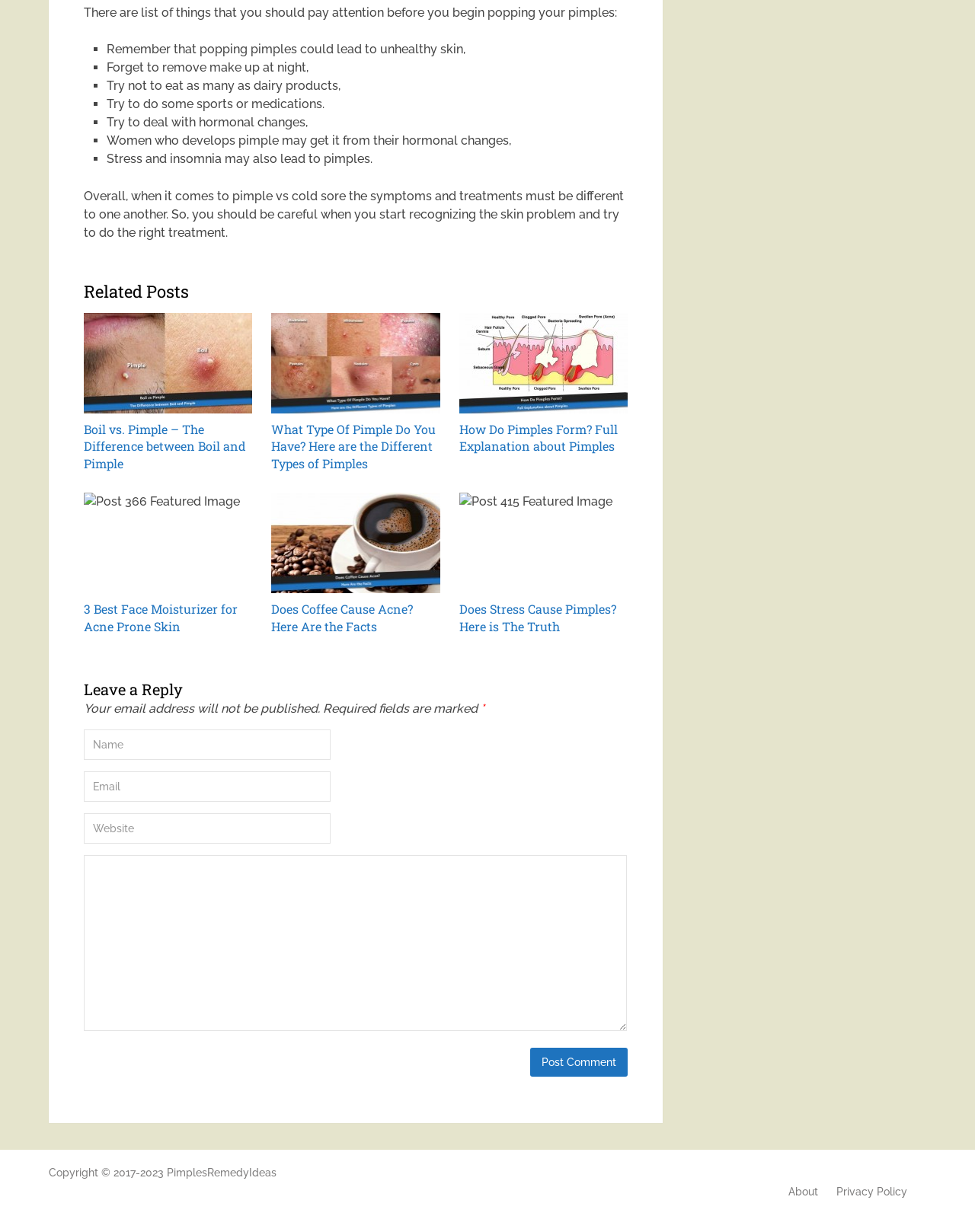What is the copyright year of the webpage?
Please provide a comprehensive answer based on the information in the image.

The webpage has a footer section that displays the copyright information, which indicates that the webpage's content is copyrighted from 2017 to 2023.